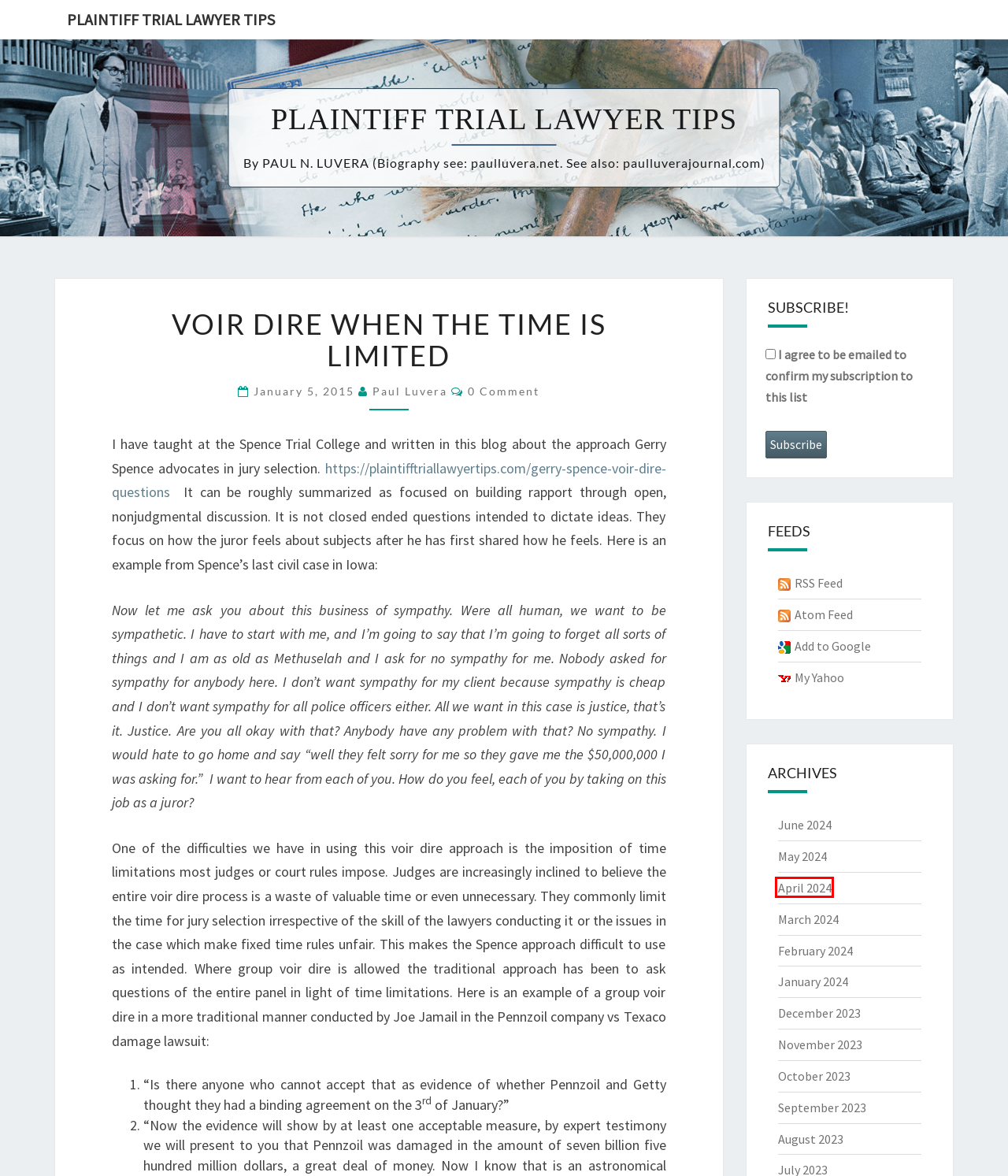Using the screenshot of a webpage with a red bounding box, pick the webpage description that most accurately represents the new webpage after the element inside the red box is clicked. Here are the candidates:
A. October, 2023 | Plaintiff Trial Lawyer Tips
B. April, 2024 | Plaintiff Trial Lawyer Tips
C. Plaintiff Trial Lawyer Tips
D. Paul Luvera | Plaintiff Trial Lawyer Tips
E. June, 2024 | Plaintiff Trial Lawyer Tips
F. GERRY SPENCE VOIR DIRE QUESTIONS | Plaintiff Trial Lawyer Tips
G. November, 2023 | Plaintiff Trial Lawyer Tips
H. March, 2024 | Plaintiff Trial Lawyer Tips

B